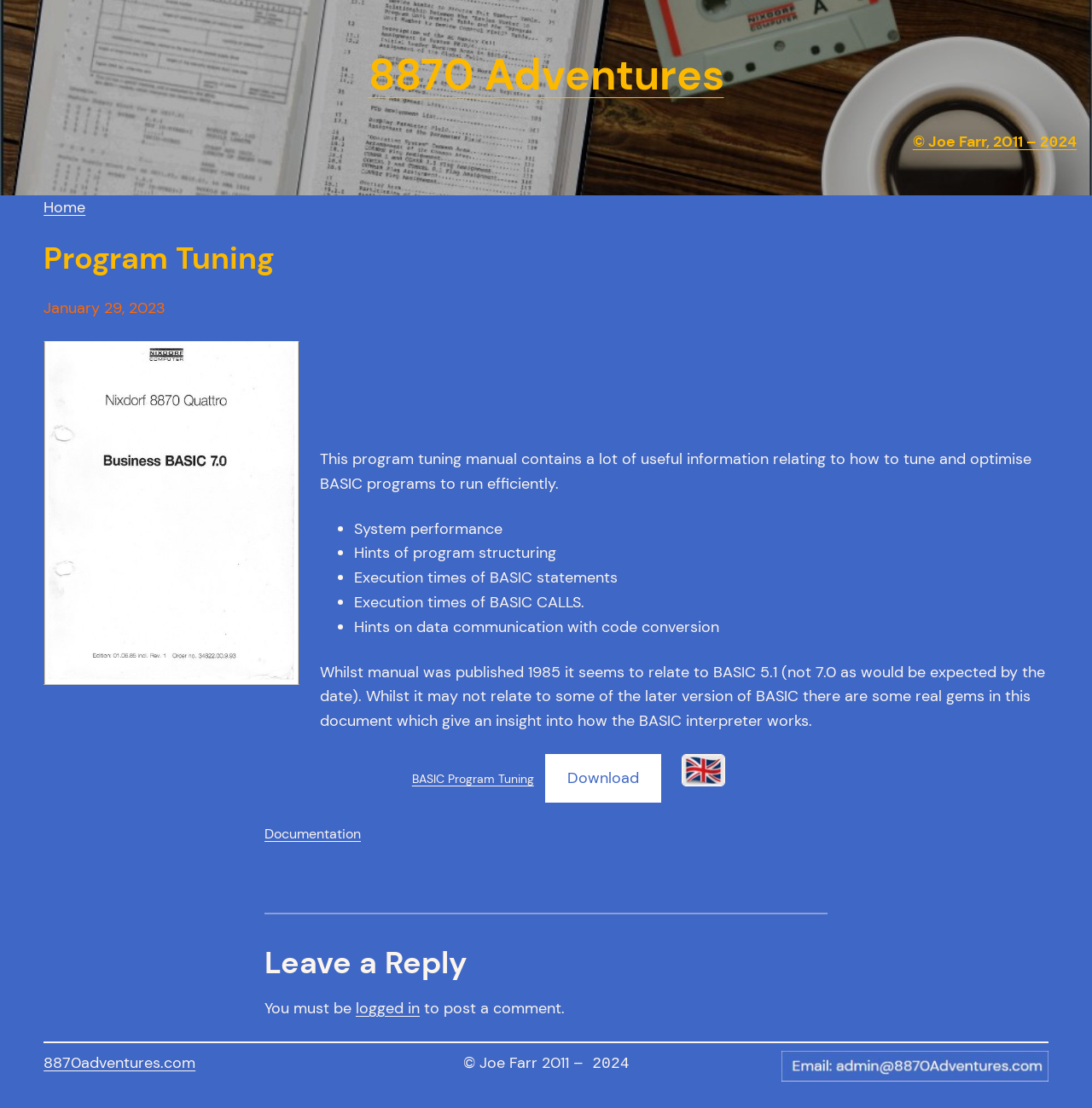What is the main topic of this webpage?
Using the image, elaborate on the answer with as much detail as possible.

Based on the webpage content, the main topic is program tuning, which is evident from the heading 'Program Tuning' and the text that follows, discussing various aspects of program tuning.